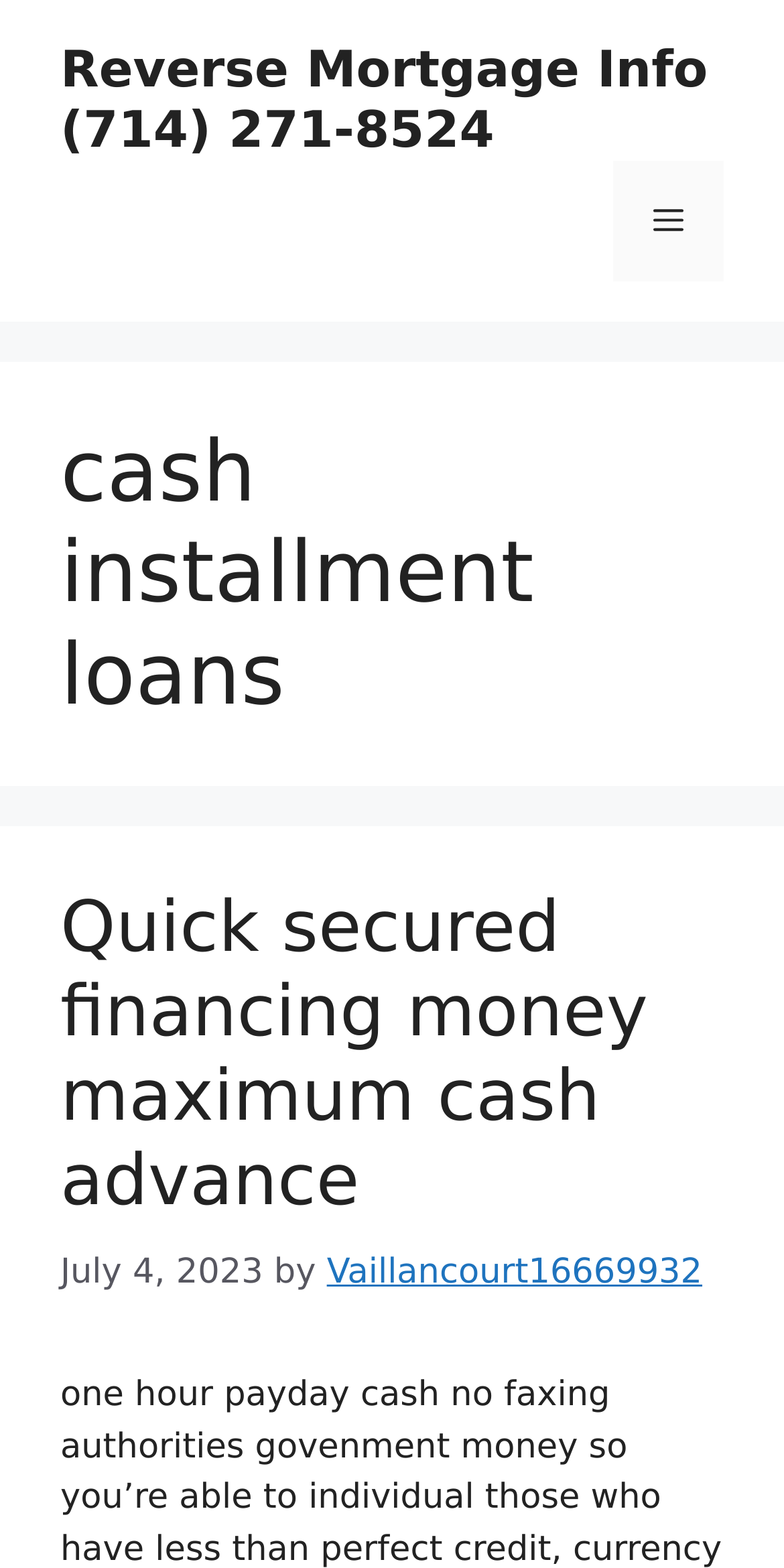Please identify the primary heading on the webpage and return its text.

cash installment loans